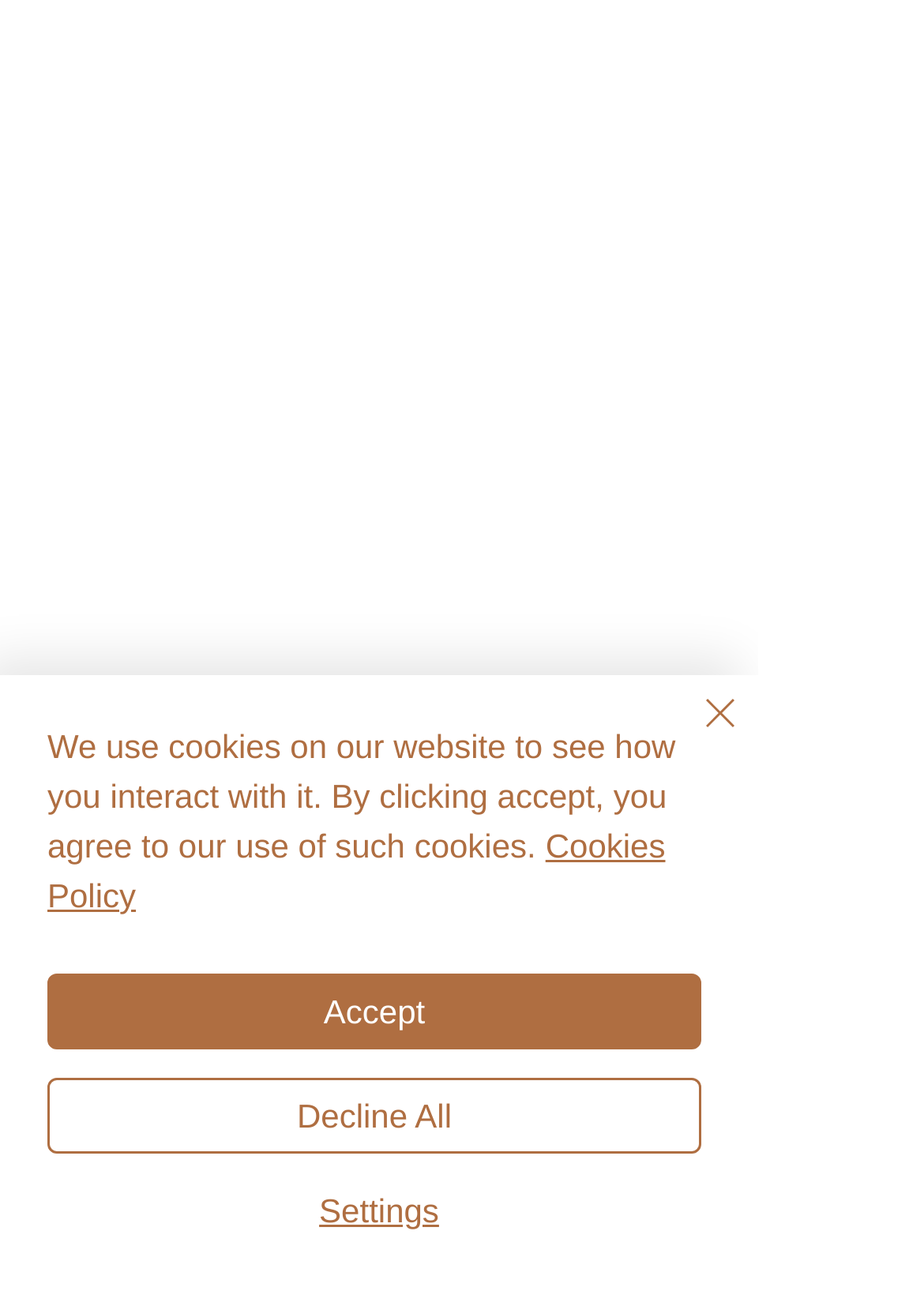Give a one-word or short-phrase answer to the following question: 
Is the 'Close' button accompanied by an image?

Yes